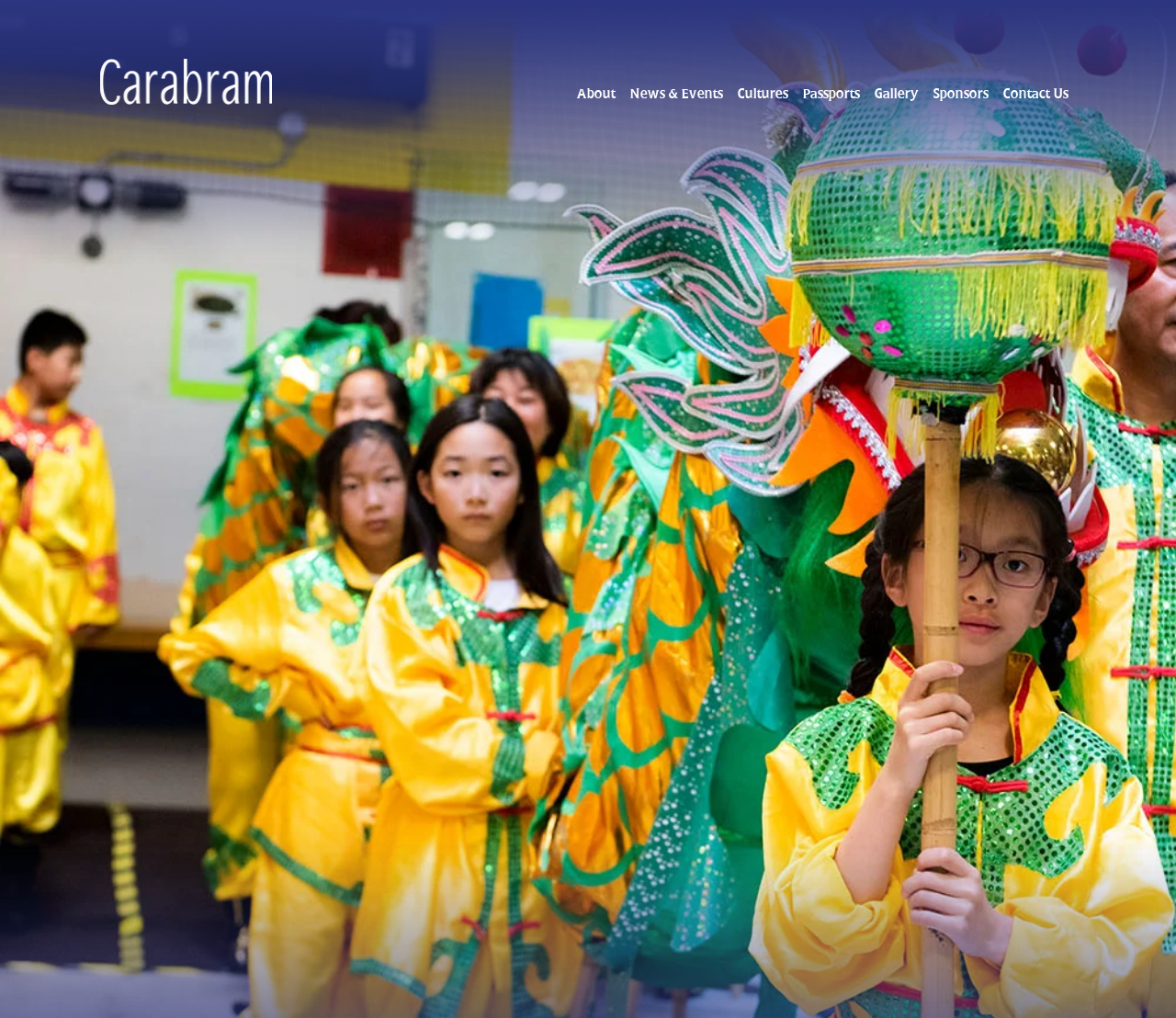Find the bounding box coordinates for the HTML element specified by: "Passports".

[0.676, 0.073, 0.737, 0.096]